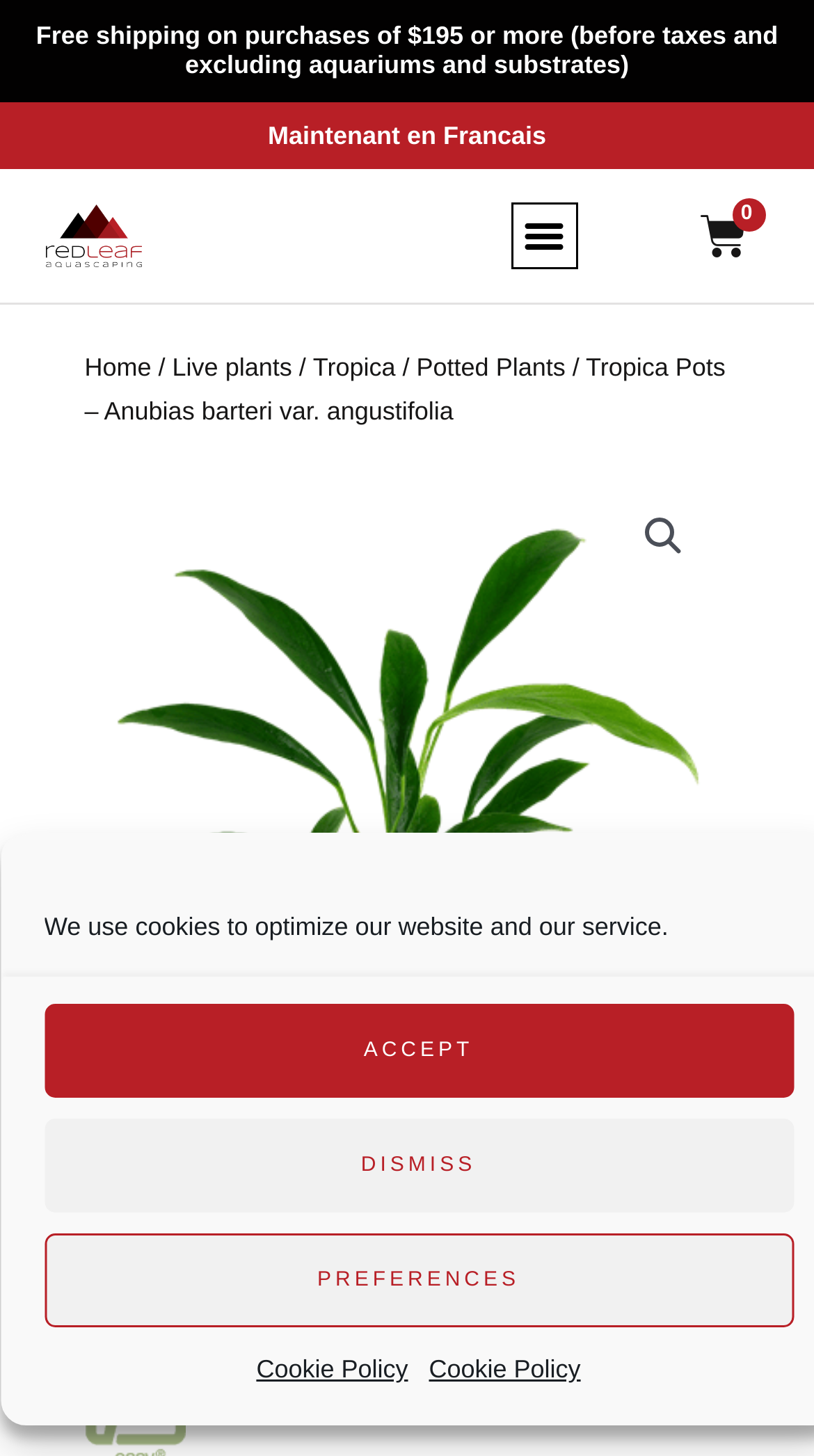Could you find the bounding box coordinates of the clickable area to complete this instruction: "View live plants"?

[0.212, 0.243, 0.359, 0.263]